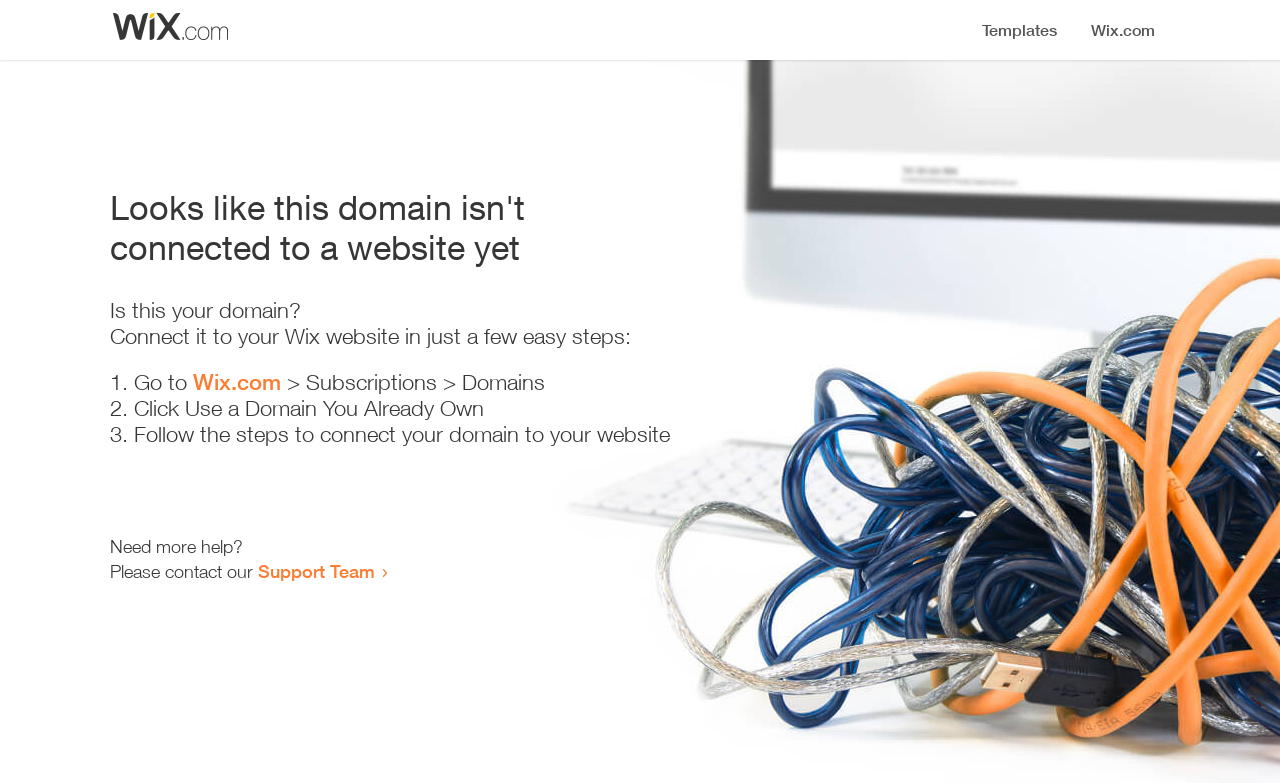Based on the description "Support Team", find the bounding box of the specified UI element.

[0.202, 0.715, 0.293, 0.743]